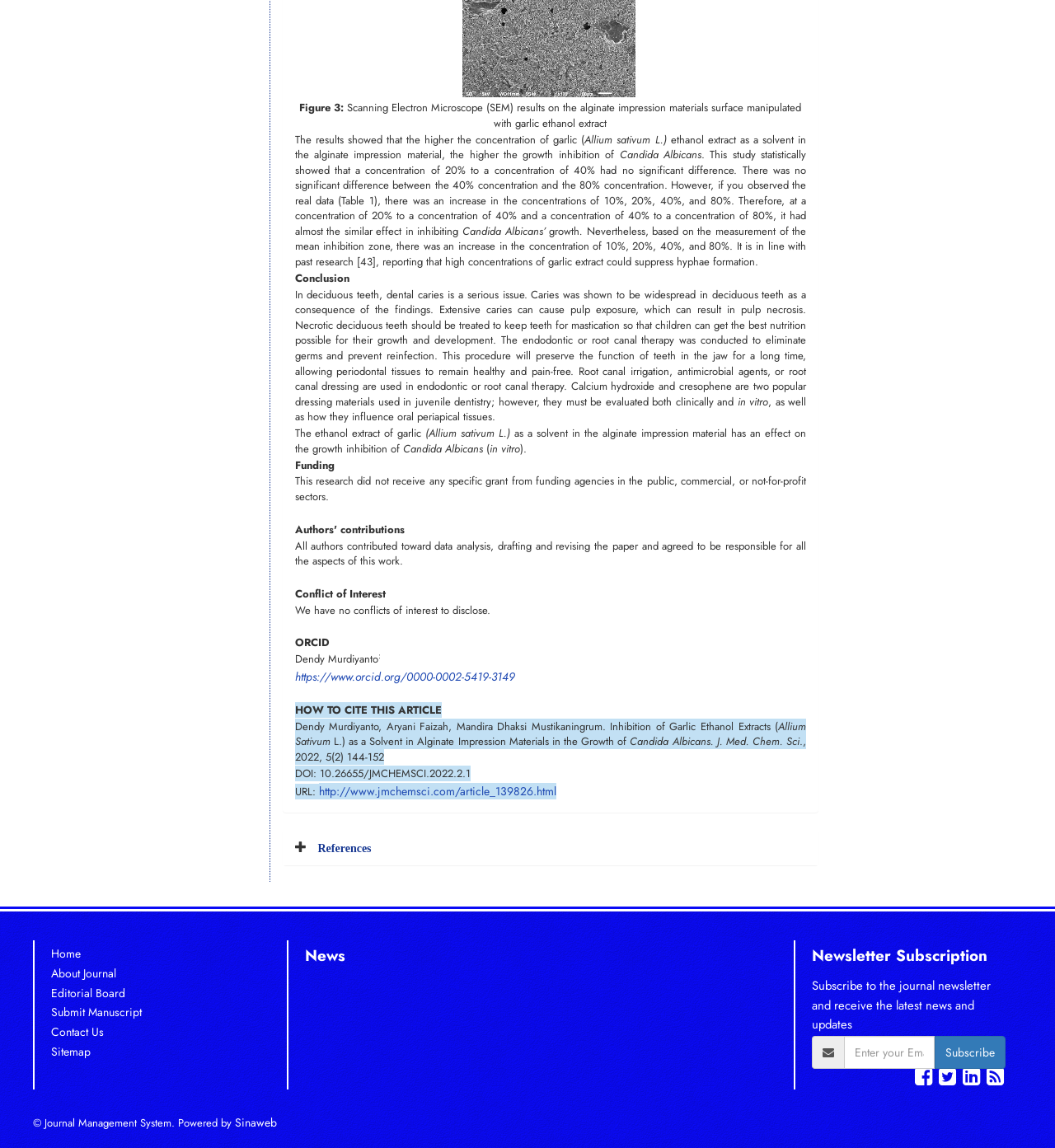Please locate the bounding box coordinates of the element's region that needs to be clicked to follow the instruction: "View the 'References'". The bounding box coordinates should be provided as four float numbers between 0 and 1, i.e., [left, top, right, bottom].

[0.279, 0.73, 0.764, 0.747]